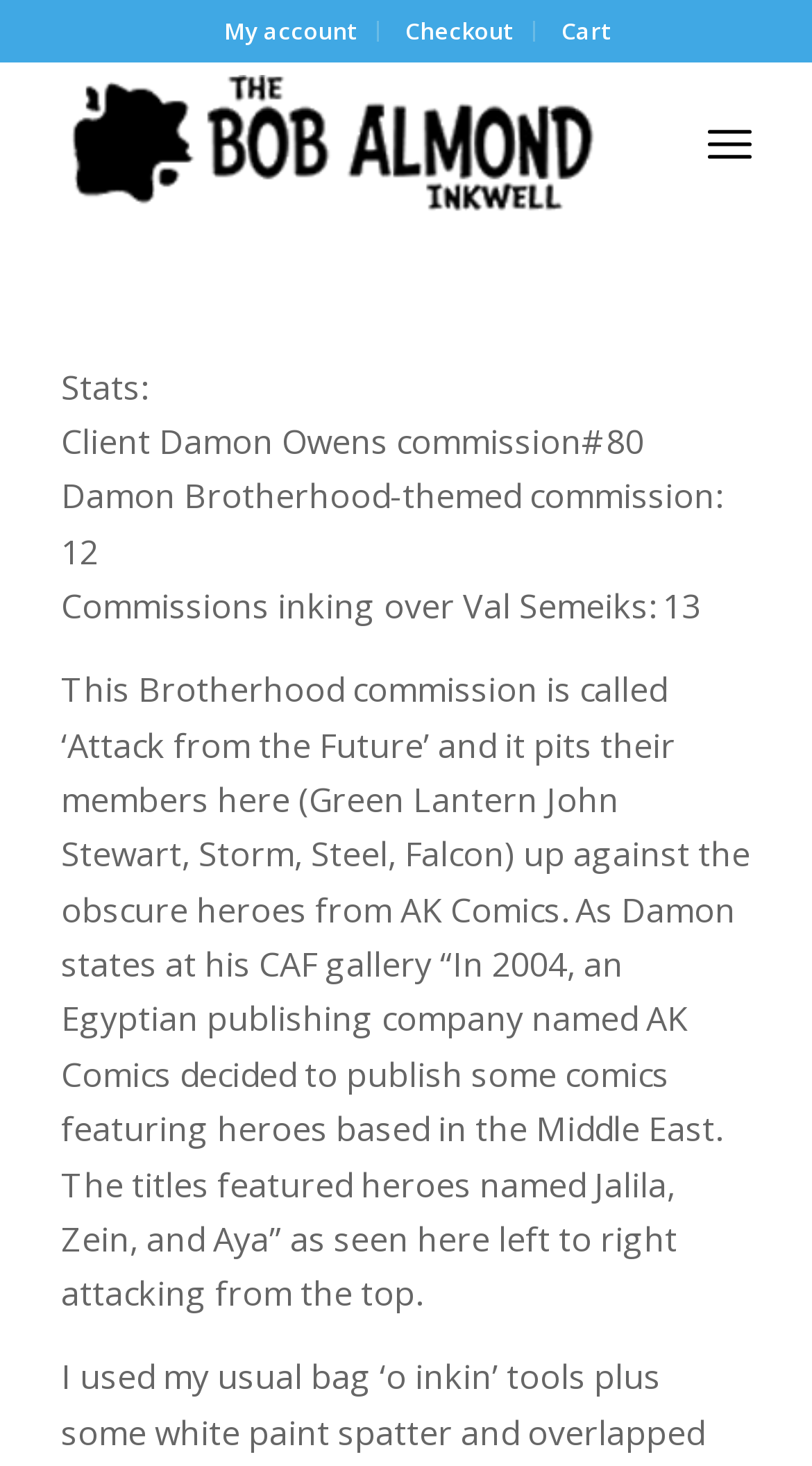What is the name of the publishing company mentioned?
Refer to the screenshot and answer in one word or phrase.

AK Comics